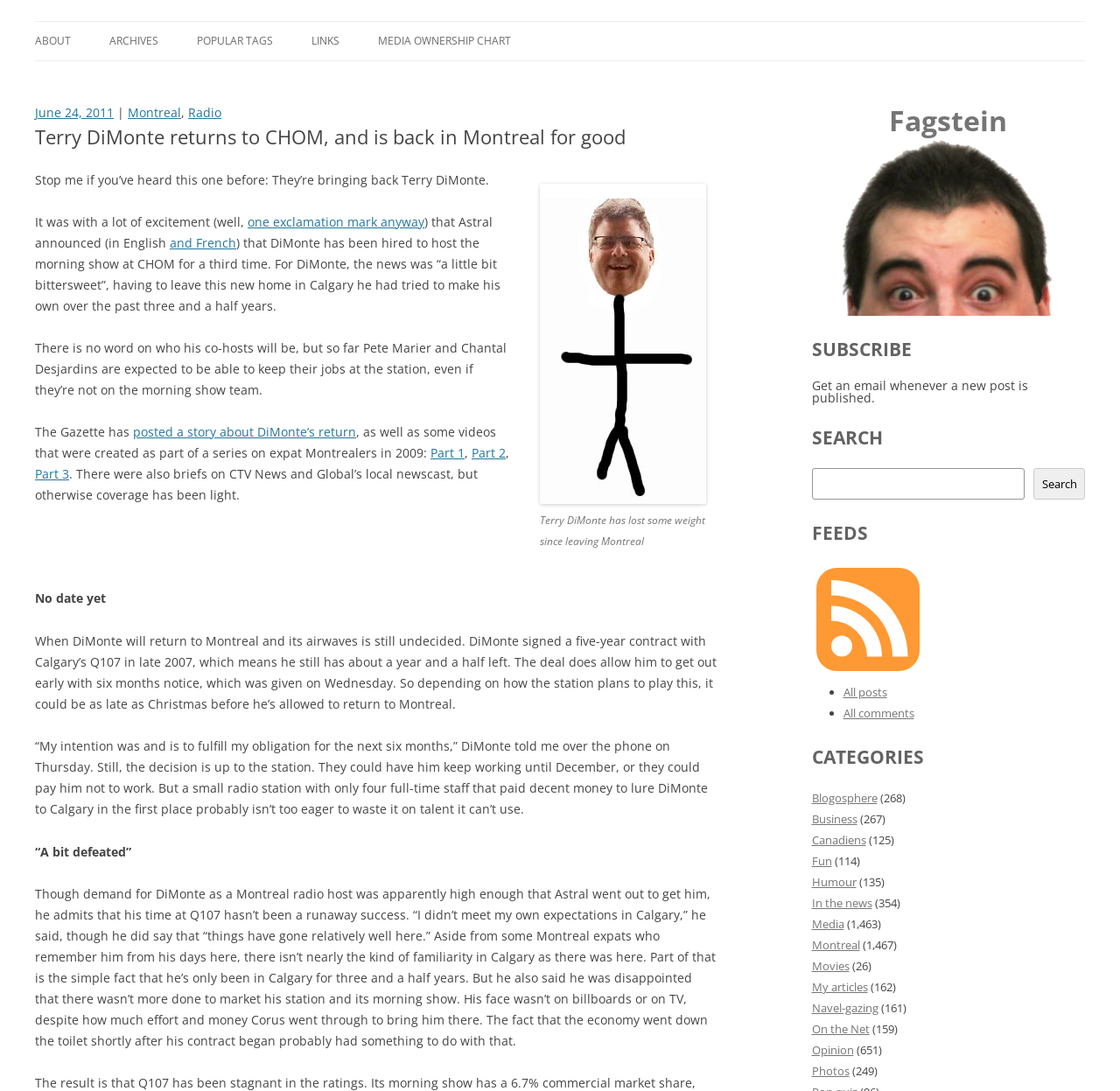Provide an in-depth caption for the elements present on the webpage.

This webpage is about Terry DiMonte's return to CHOM radio station in Montreal. The page has a heading "Terry DiMonte returns to CHOM, and is back in Montreal for good" at the top. Below the heading, there is an image of Terry DiMonte. The article discusses DiMonte's decision to leave Calgary's Q107 and return to CHOM, where he will host the morning show. The text explains that DiMonte signed a five-year contract with Q107 in 2007, but he is allowed to leave early with six months' notice. The article also mentions that DiMonte's time at Q107 was not as successful as he had hoped, and that he was disappointed with the lack of marketing efforts for his show.

On the left side of the page, there are several links to other sections of the website, including "ABOUT", "ARCHIVES", "POPULAR TAGS", "LINKS", and "MEDIA OWNERSHIP CHART". There is also a search bar and a list of categories, including "Blogosphere", "Business", "Canadiens", and "Media", among others.

At the bottom of the page, there are links to other articles and videos related to DiMonte's return to CHOM, including a story from The Gazette and videos from a series on expat Montrealers.